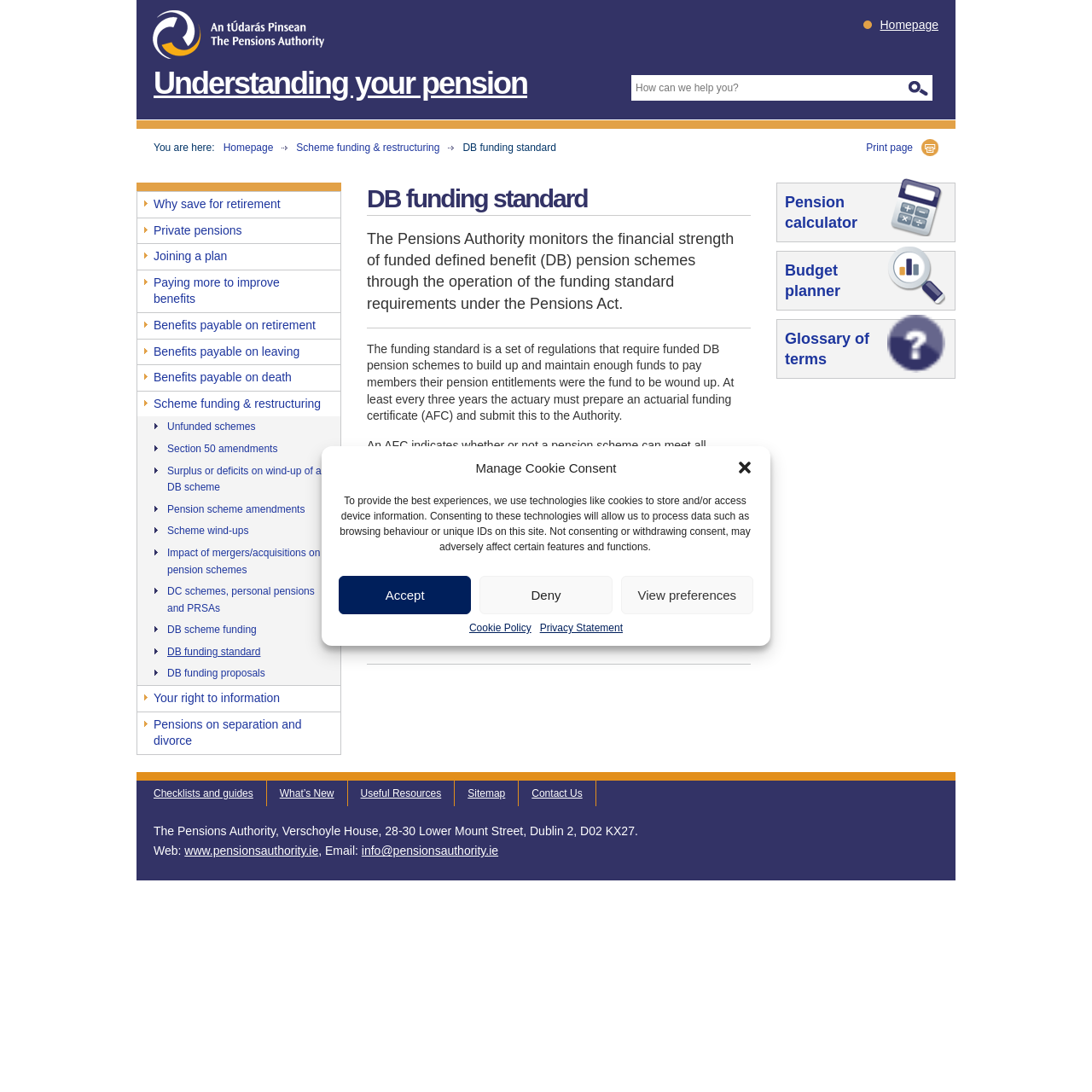Find the bounding box coordinates for the area that should be clicked to accomplish the instruction: "View DB funding standard".

[0.424, 0.13, 0.509, 0.141]